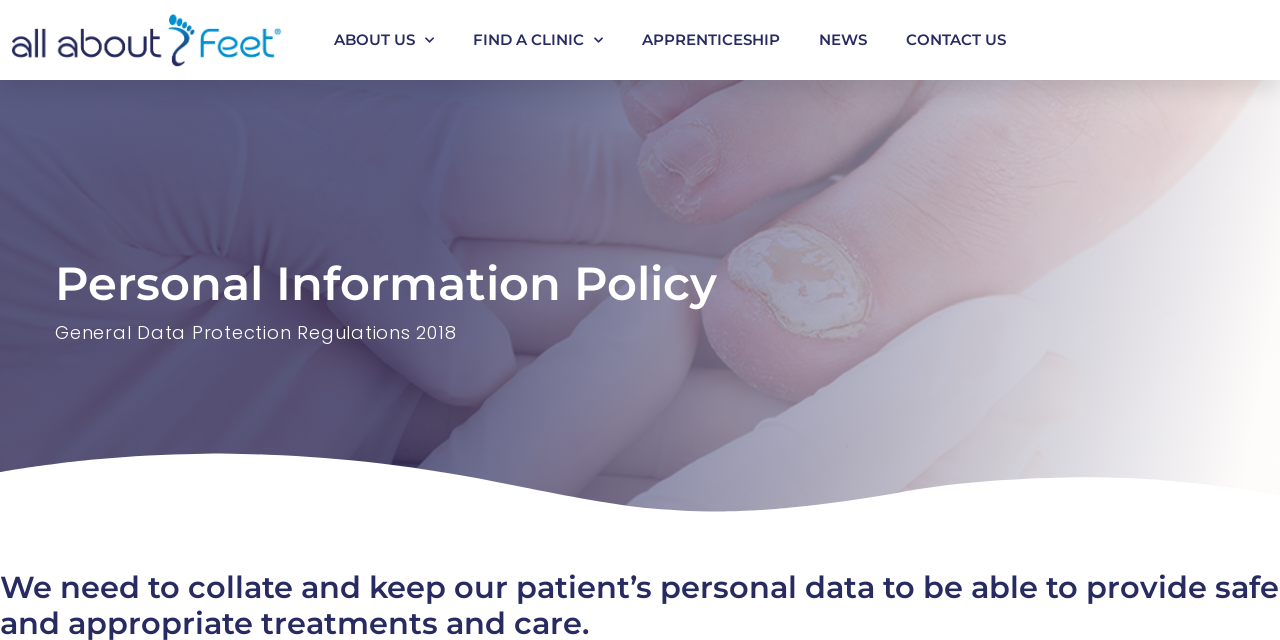Generate a thorough description of the webpage.

The webpage is titled "Personal Information Policy - All About Feet" and has a navigation menu at the top with five links: "", "ABOUT US", "FIND A CLINIC", "APPRENTICESHIP", and "CONTACT US". The links are positioned horizontally, with the first link at the left edge of the page and the last link at the right edge.

Below the navigation menu, there is a prominent heading "Personal Information Policy" that spans almost the entire width of the page. Underneath the heading, there is a paragraph of text "General Data Protection Regulations 2018" that is centered on the page.

The webpage appears to be related to a healthcare organization, as it mentions providing safe and appropriate treatments and care, and collecting patient's personal data. The content of the page is likely to provide information about the organization's personal information policy and how it complies with the General Data Protection Regulations 2018.